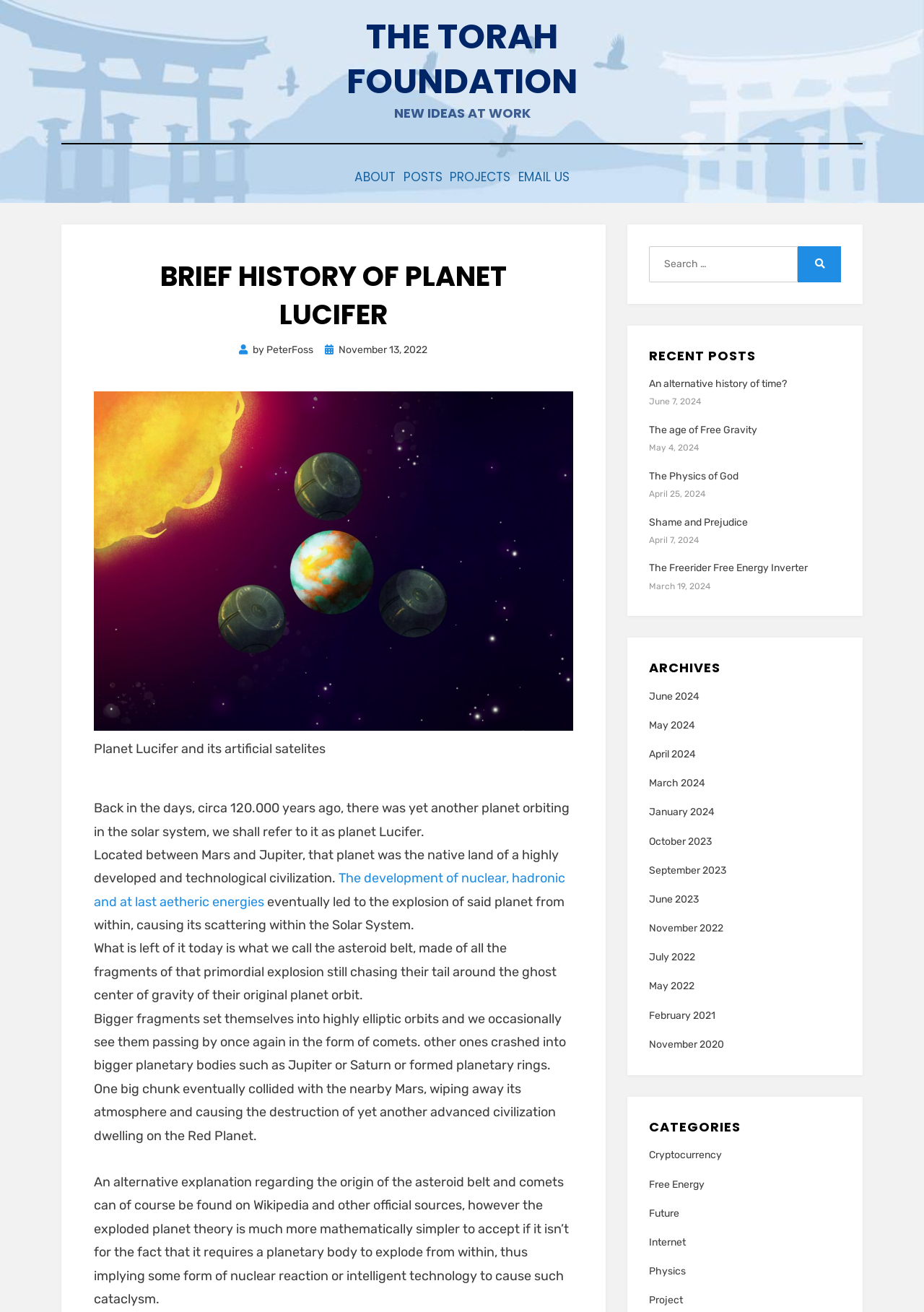Identify the bounding box coordinates of the region that needs to be clicked to carry out this instruction: "Click on the 'THE TORAH FOUNDATION' link". Provide these coordinates as four float numbers ranging from 0 to 1, i.e., [left, top, right, bottom].

[0.375, 0.009, 0.625, 0.081]